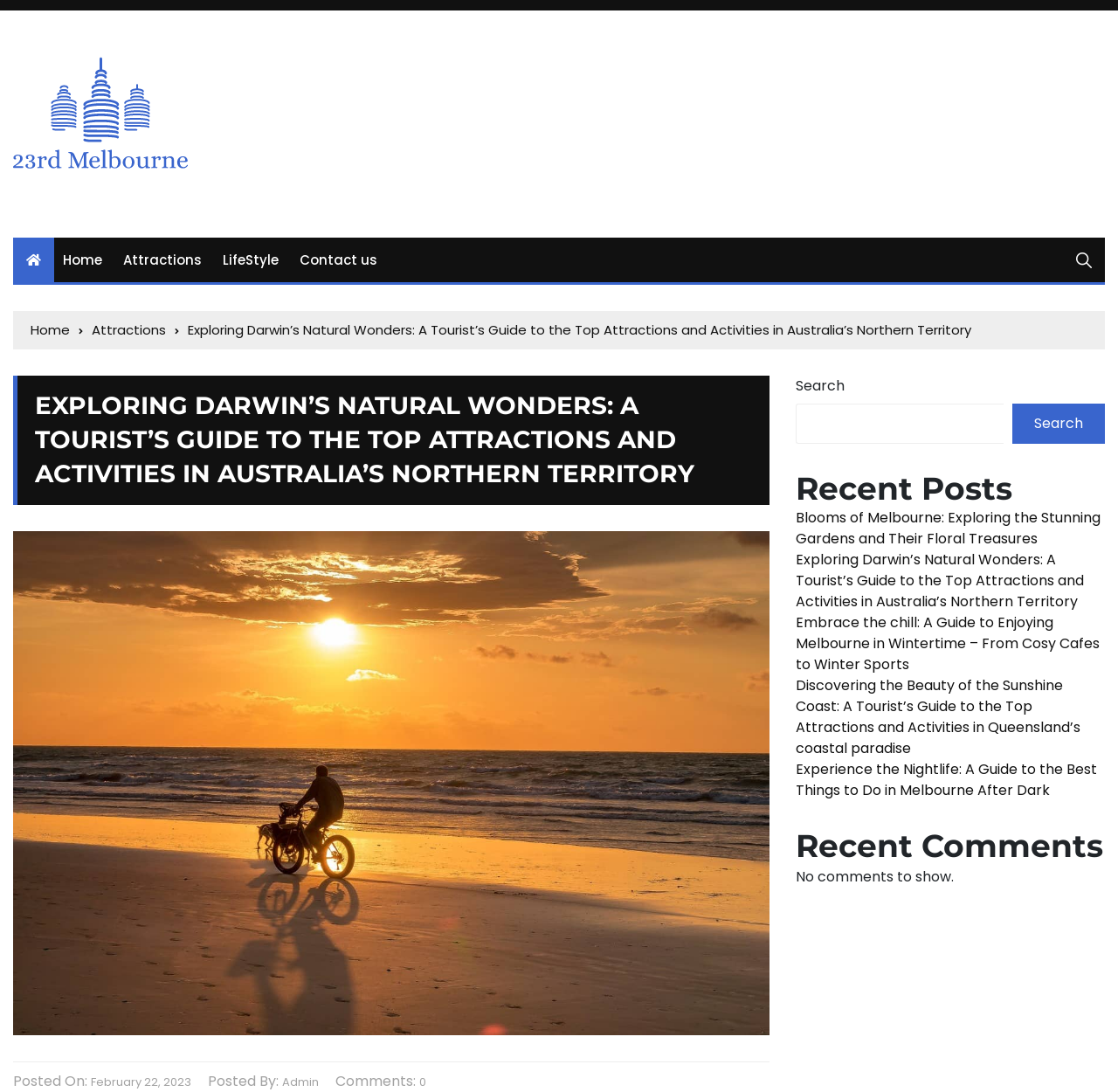How many links are in the navigation breadcrumbs?
Look at the image and answer with only one word or phrase.

3